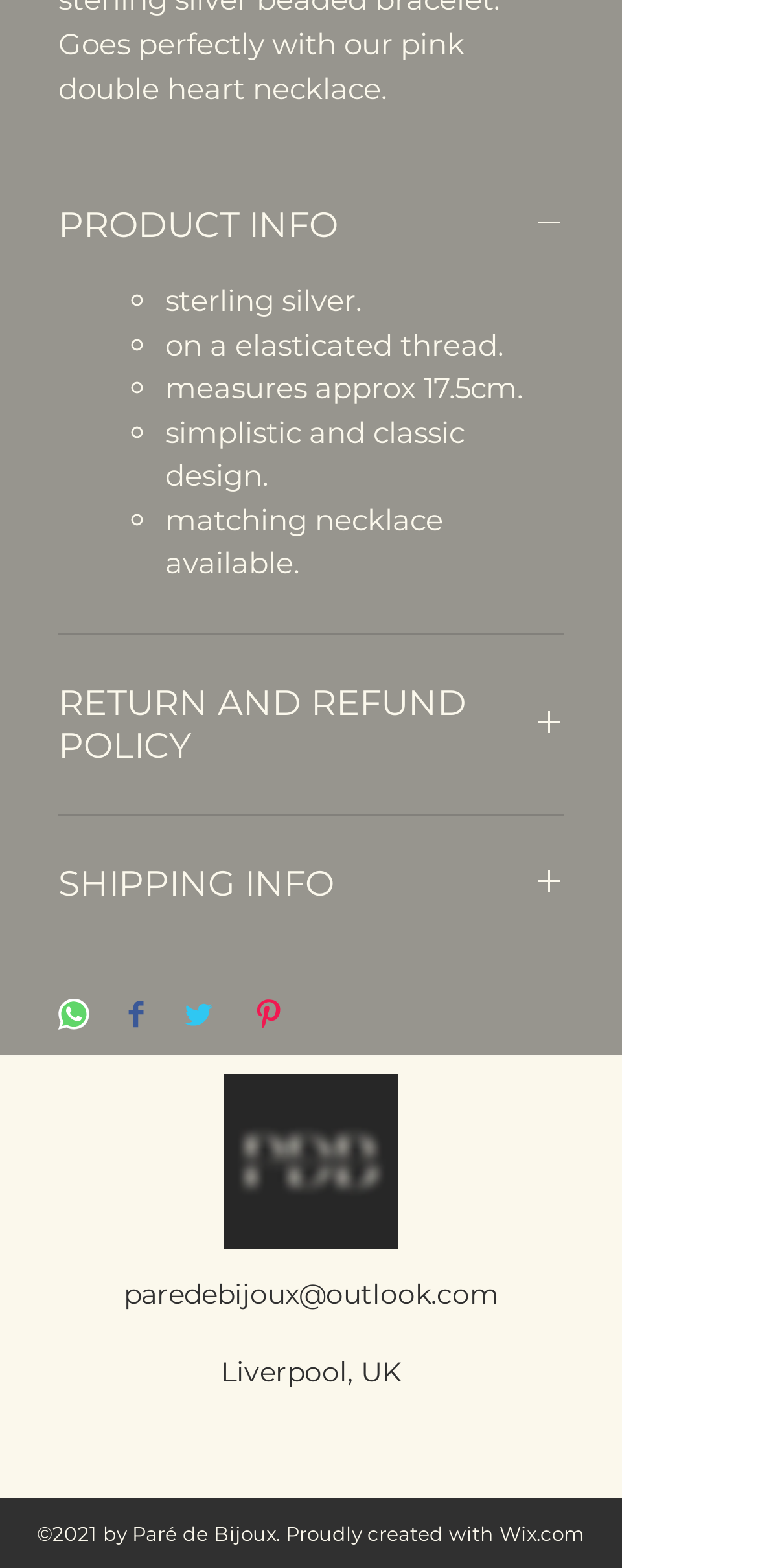Find the bounding box coordinates for the area that must be clicked to perform this action: "Contact via email".

[0.163, 0.814, 0.658, 0.836]